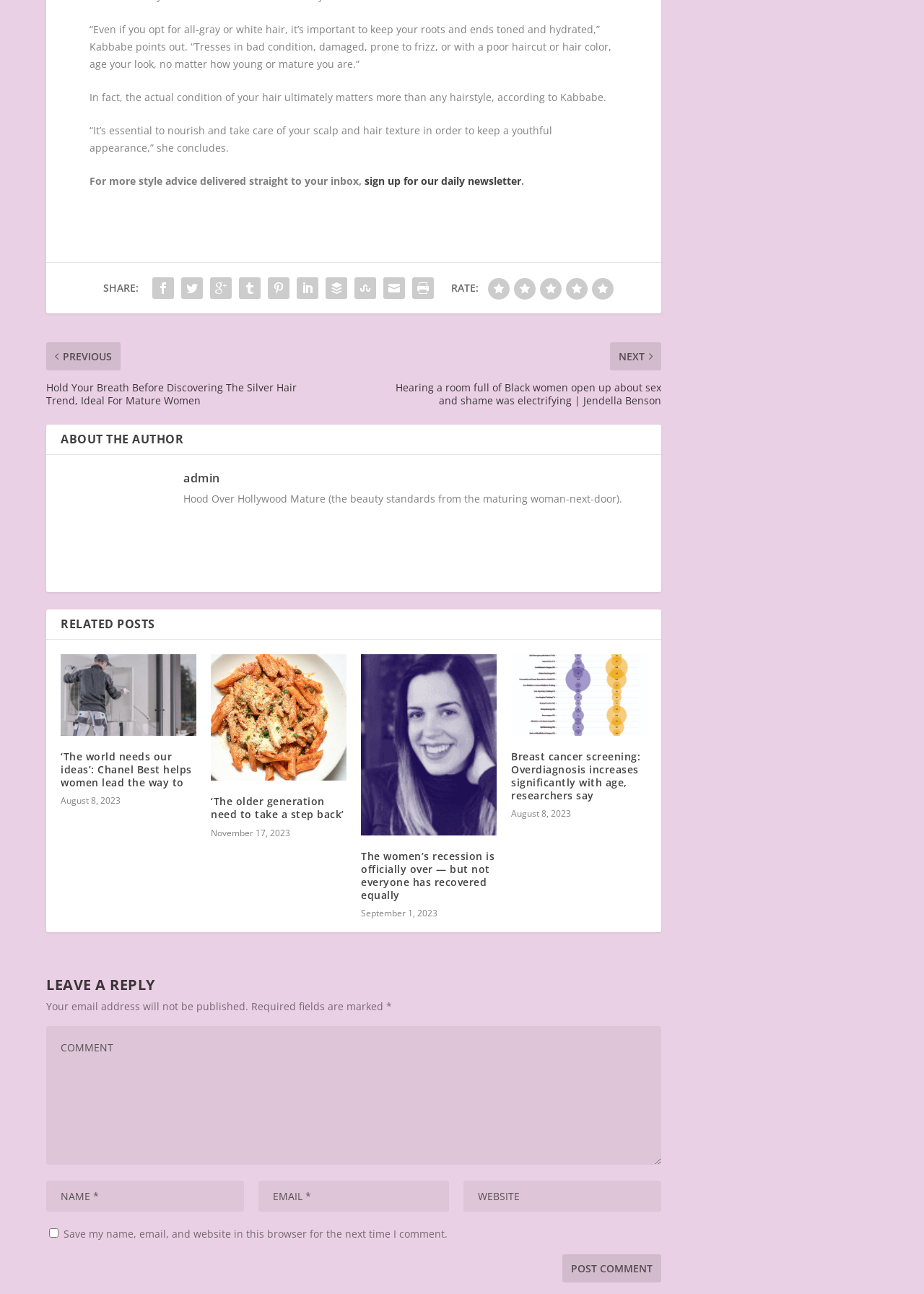What is the purpose of the 'RATE' section?
Look at the image and respond with a one-word or short phrase answer.

To rate the article